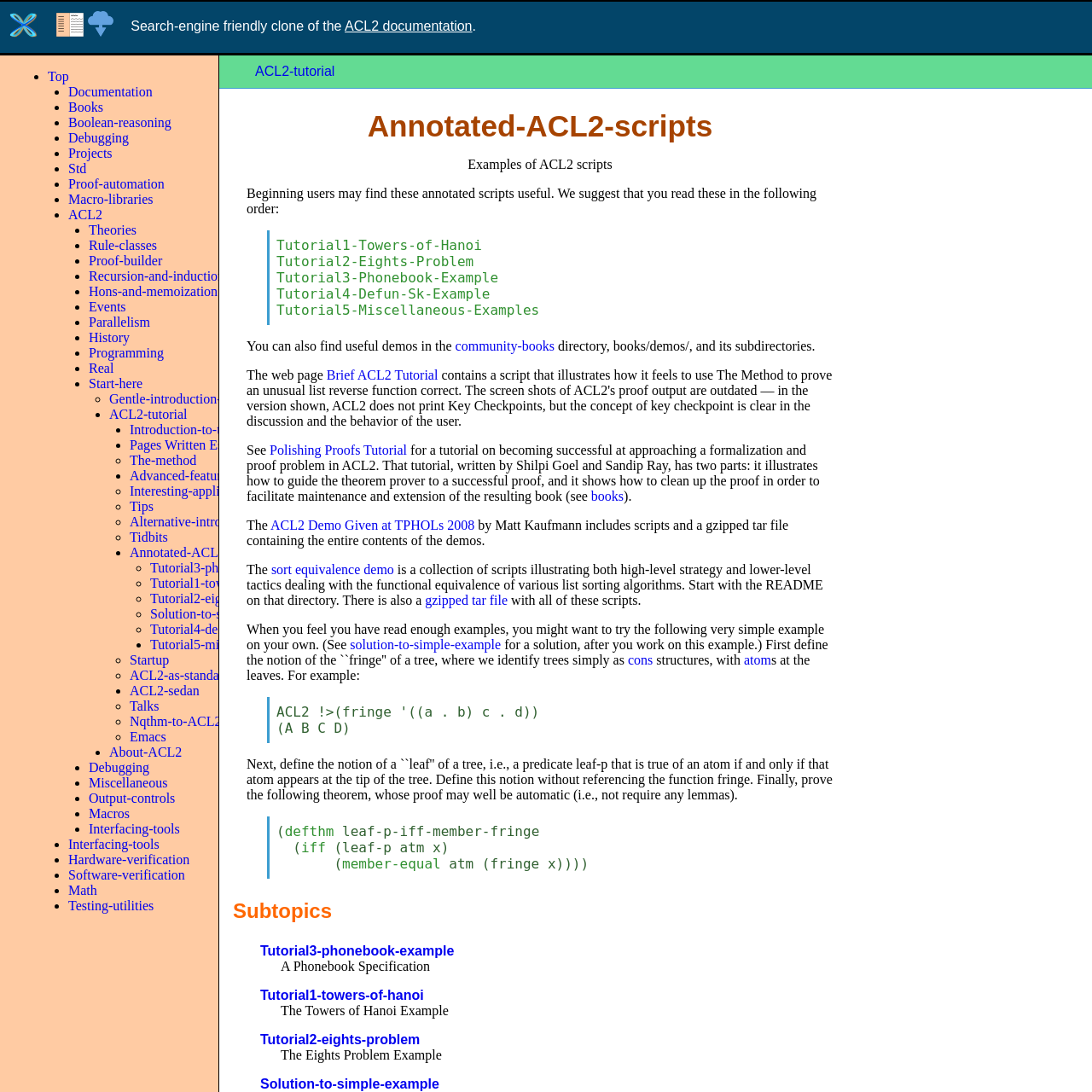Determine the coordinates of the bounding box that should be clicked to complete the instruction: "Click on the 'ACL2 documentation' link". The coordinates should be represented by four float numbers between 0 and 1: [left, top, right, bottom].

[0.316, 0.017, 0.432, 0.03]